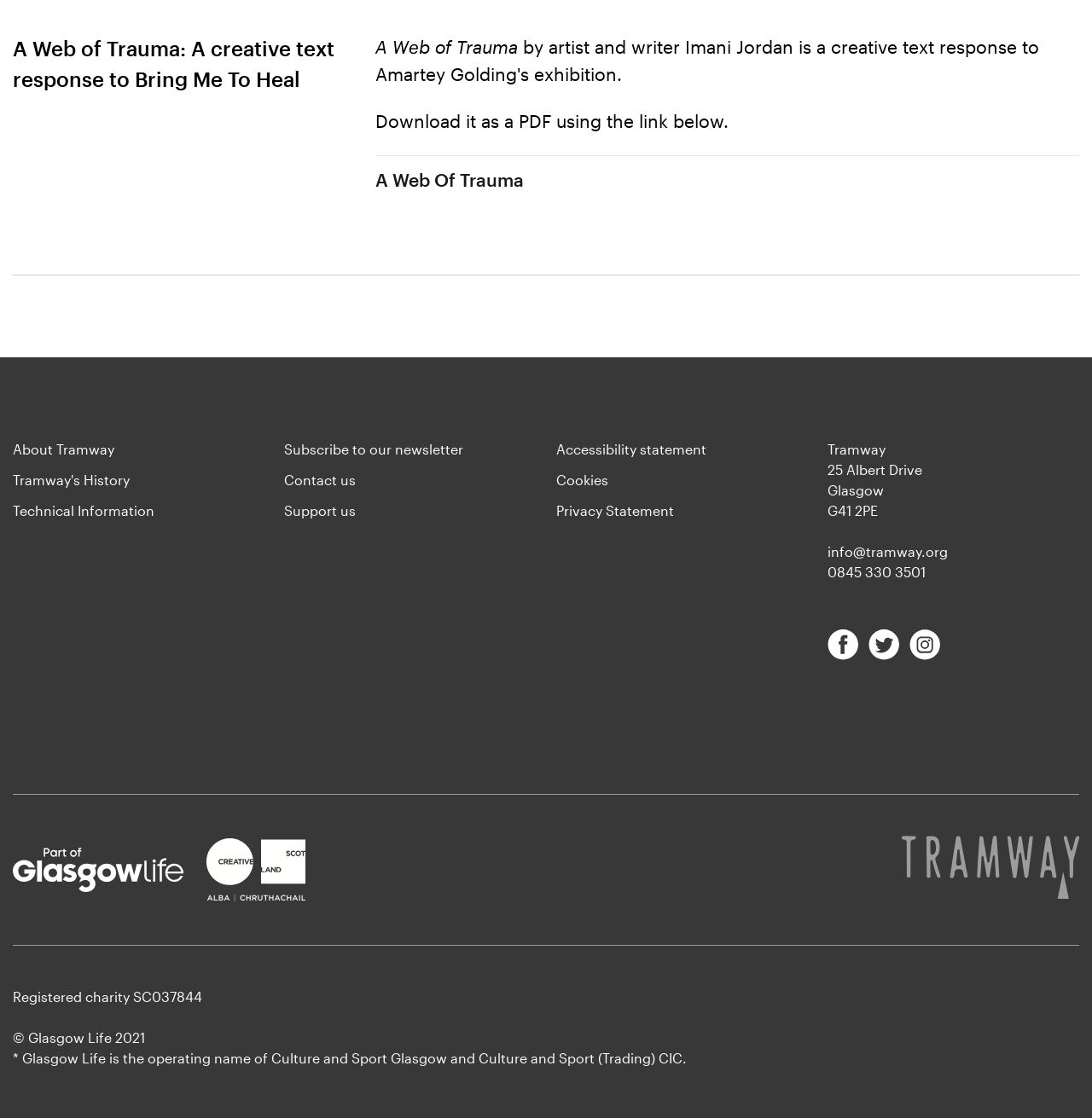Locate the bounding box coordinates of the region to be clicked to comply with the following instruction: "Contact Tramway". The coordinates must be four float numbers between 0 and 1, in the form [left, top, right, bottom].

[0.261, 0.422, 0.326, 0.436]